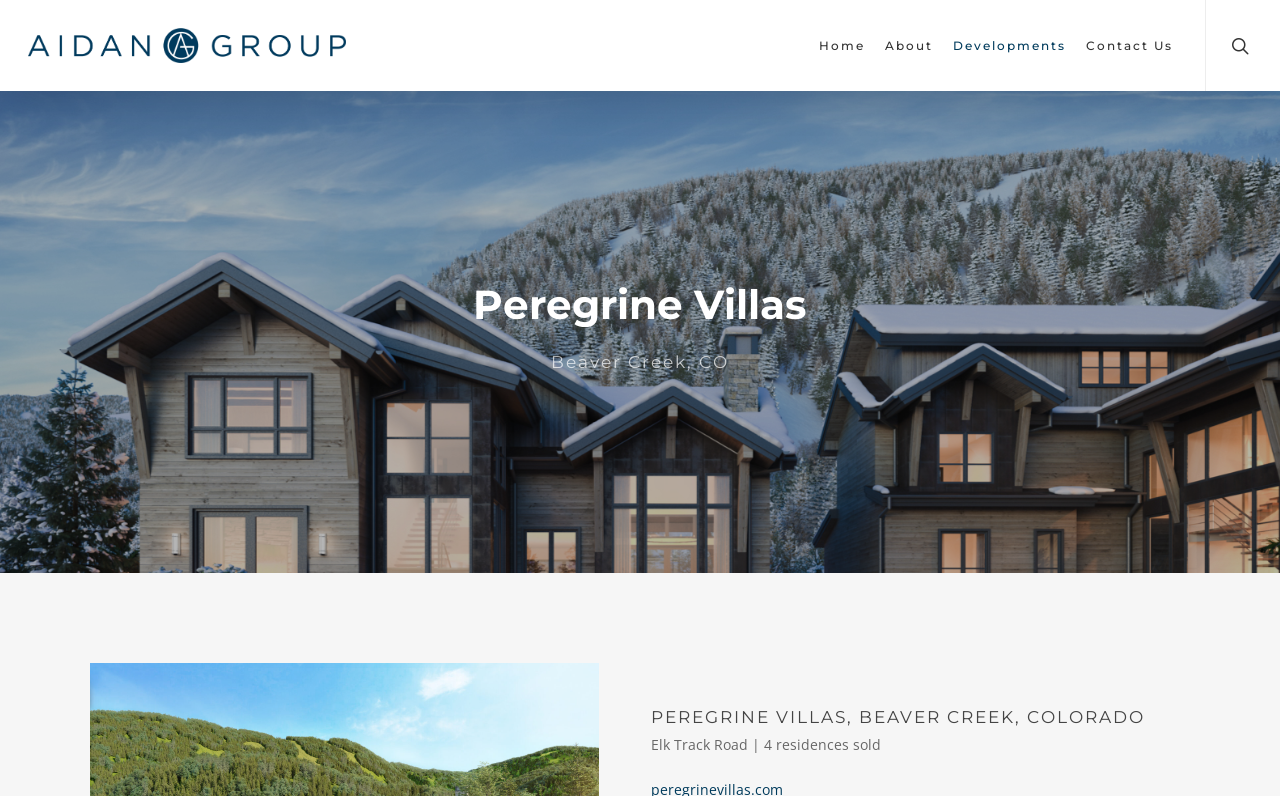What is the location of Peregrine Villas?
Respond to the question with a single word or phrase according to the image.

Beaver Creek, CO